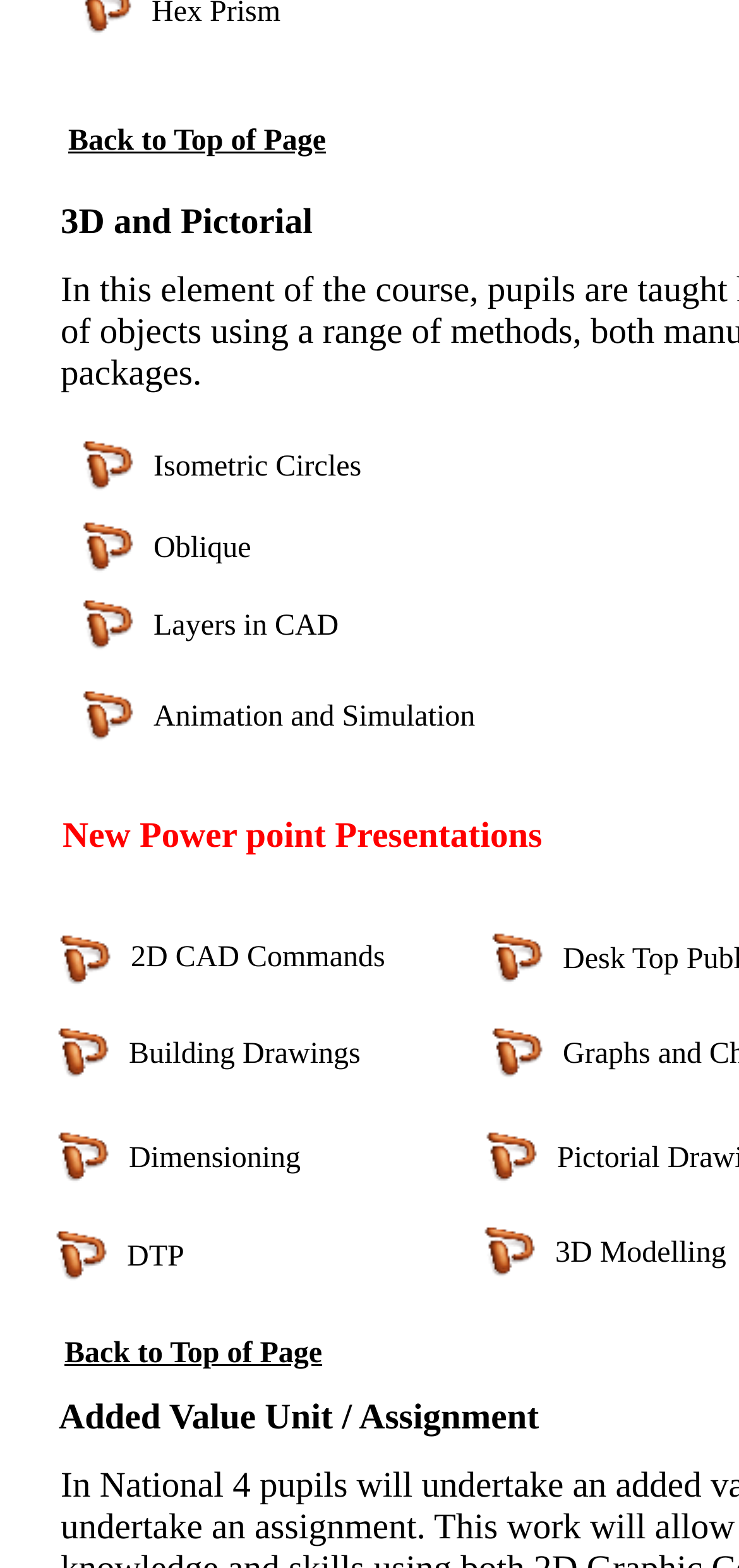How many links are there on the webpage?
Using the visual information, reply with a single word or short phrase.

9